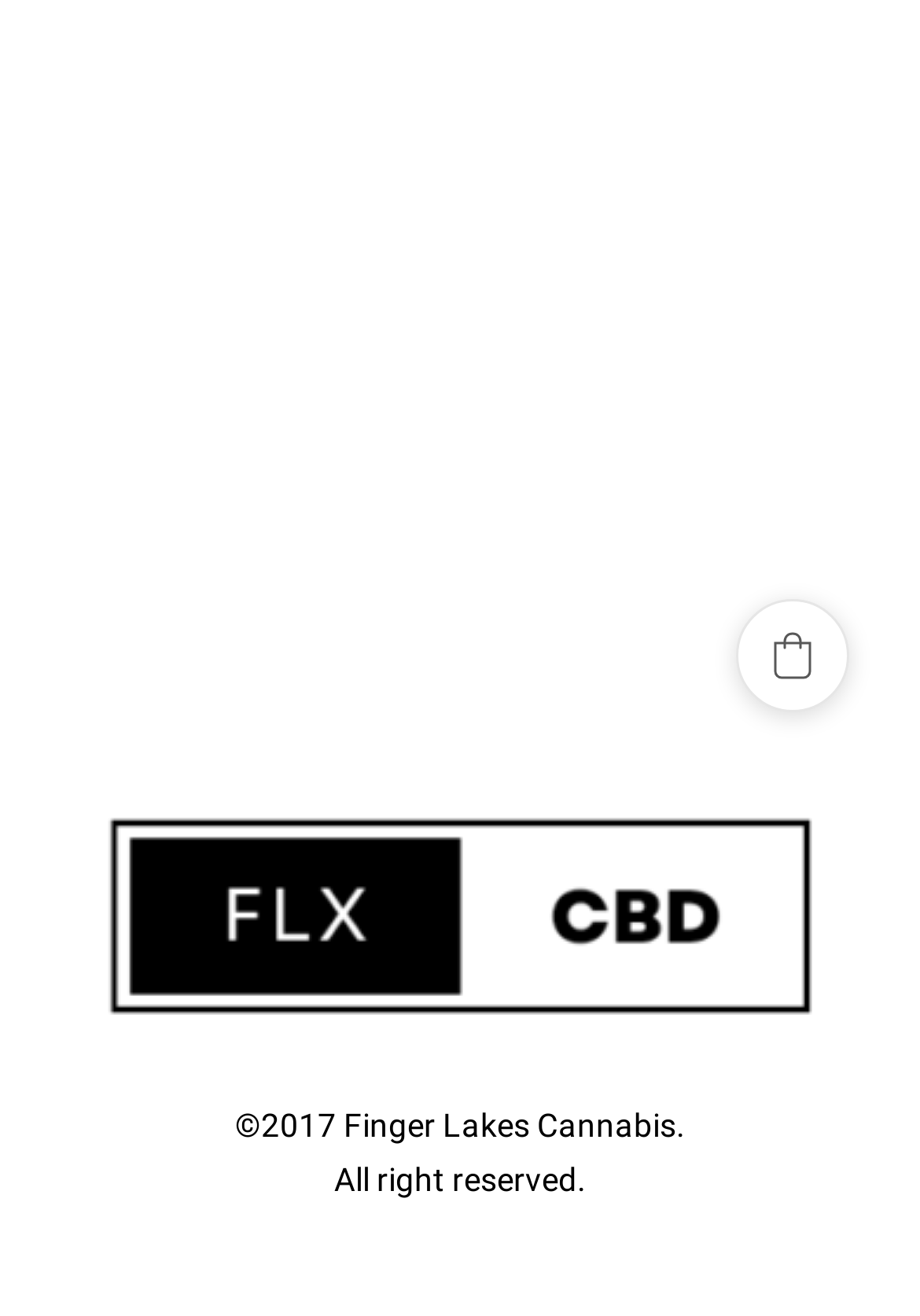Bounding box coordinates are specified in the format (top-left x, top-left y, bottom-right x, bottom-right y). All values are floating point numbers bounded between 0 and 1. Please provide the bounding box coordinate of the region this sentence describes: 0

[0.8, 0.455, 0.923, 0.541]